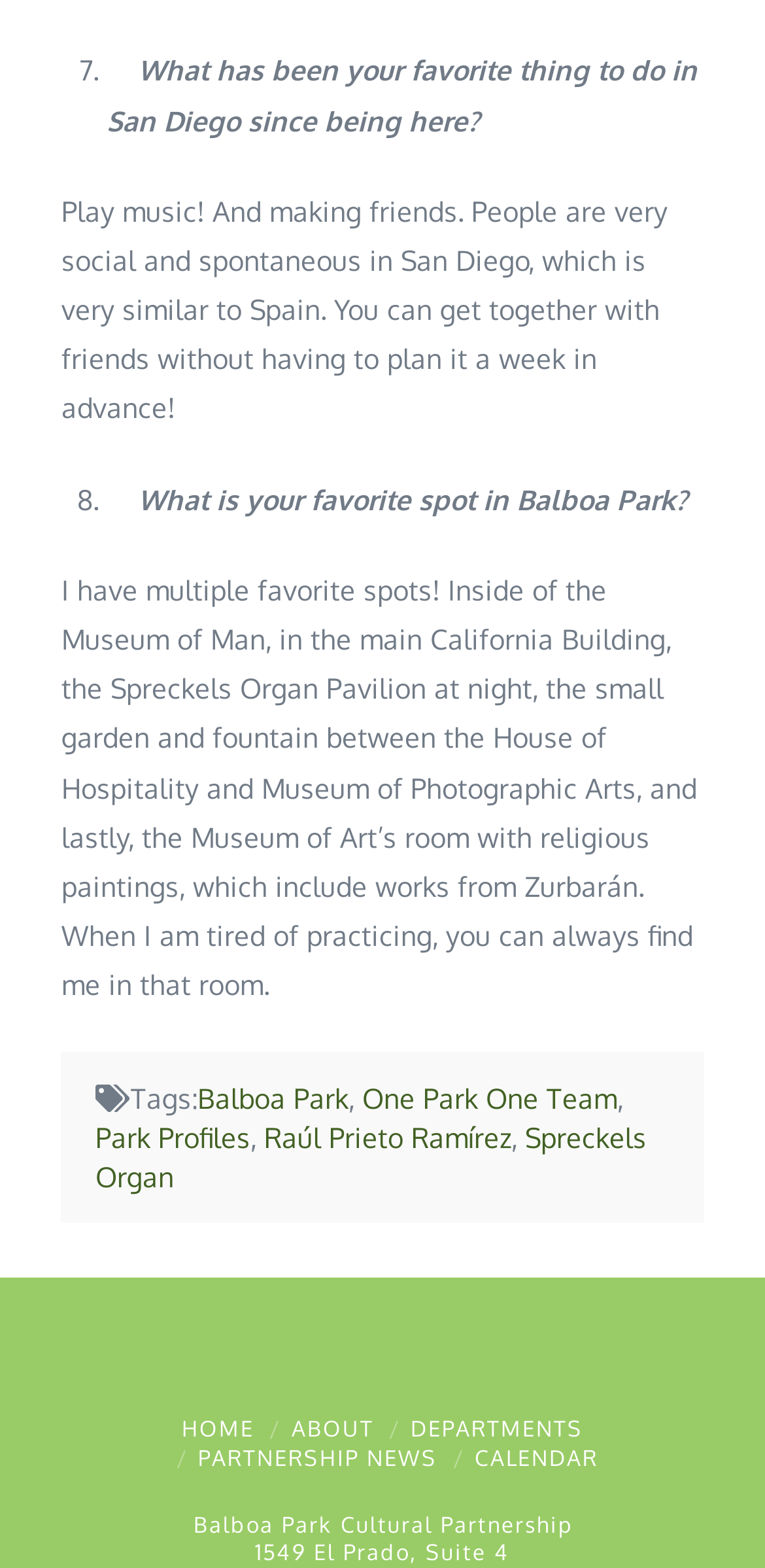What is the address of the Balboa Park Cultural Partnership?
Please provide a comprehensive answer to the question based on the webpage screenshot.

The answer can be found at the bottom of the webpage, where it says 'Balboa Park Cultural Partnership 1549 El Prado, Suite 4'. This indicates that the address of the Balboa Park Cultural Partnership is 1549 El Prado, Suite 4.